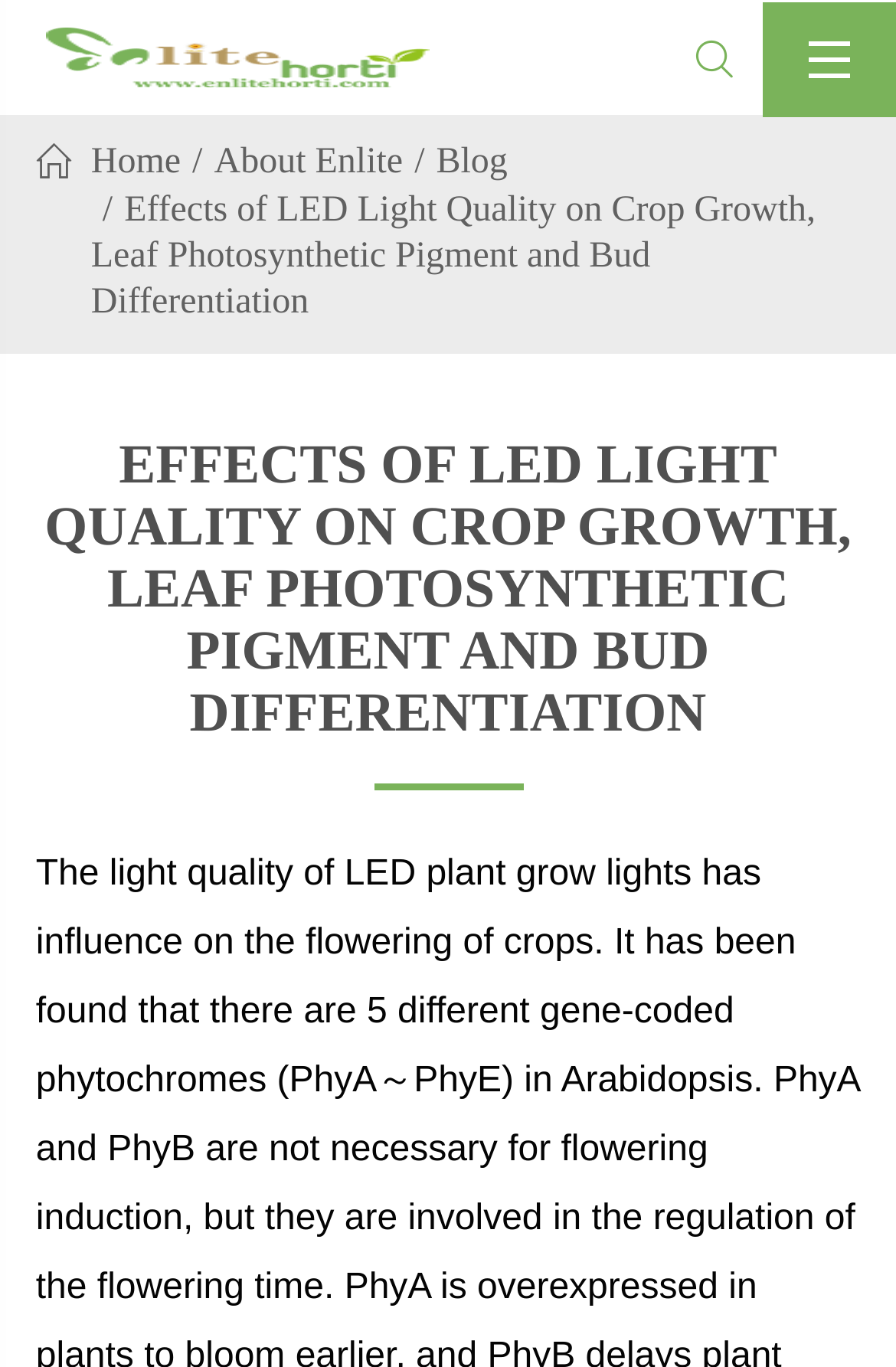What is the position of the 'Blog' link?
Please use the visual content to give a single word or phrase answer.

Third from the left